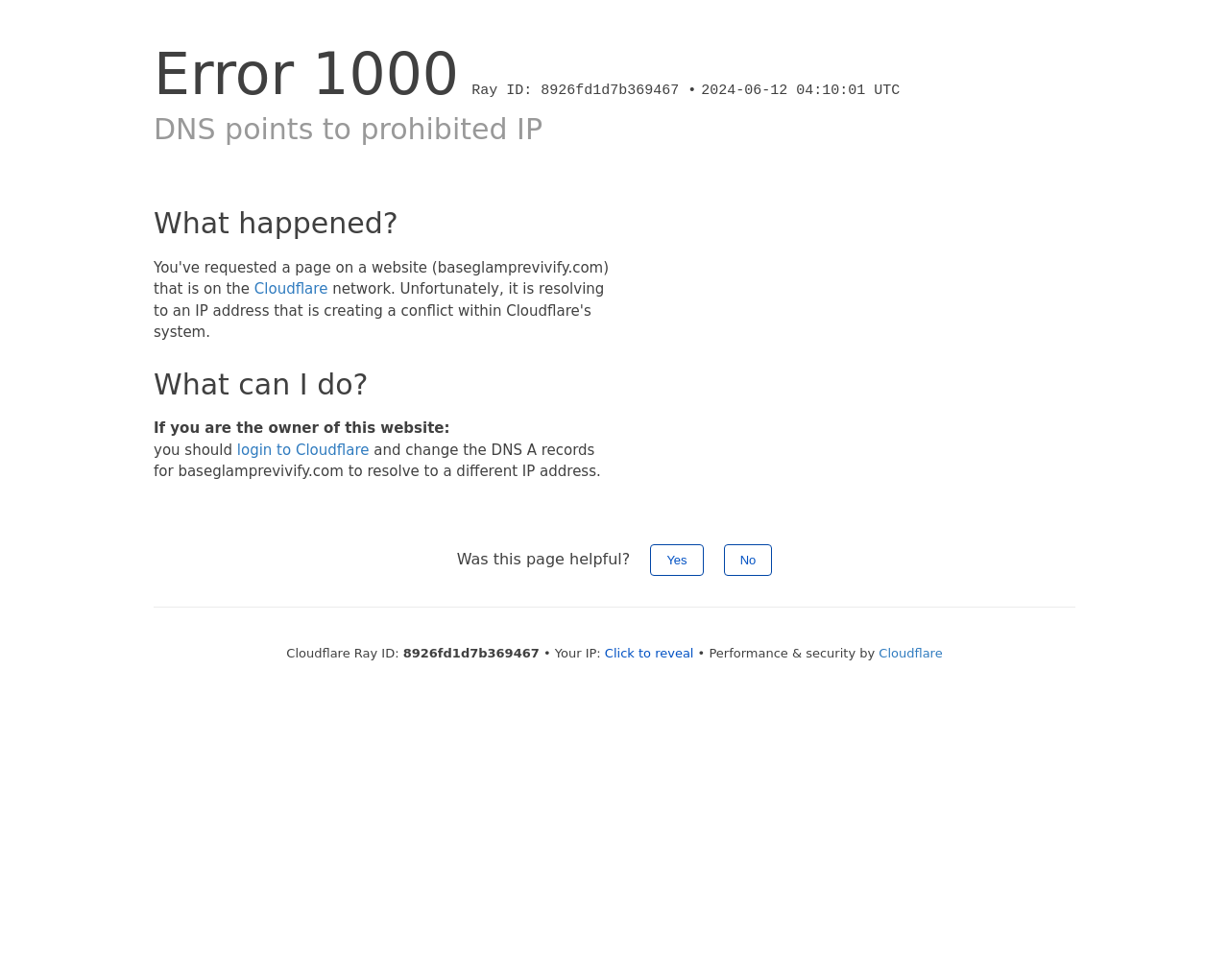What is the current UTC time on this webpage?
Give a detailed response to the question by analyzing the screenshot.

The current UTC time is mentioned in the static text '2024-06-12 04:10:01 UTC' which provides the timestamp for when this error occurred.